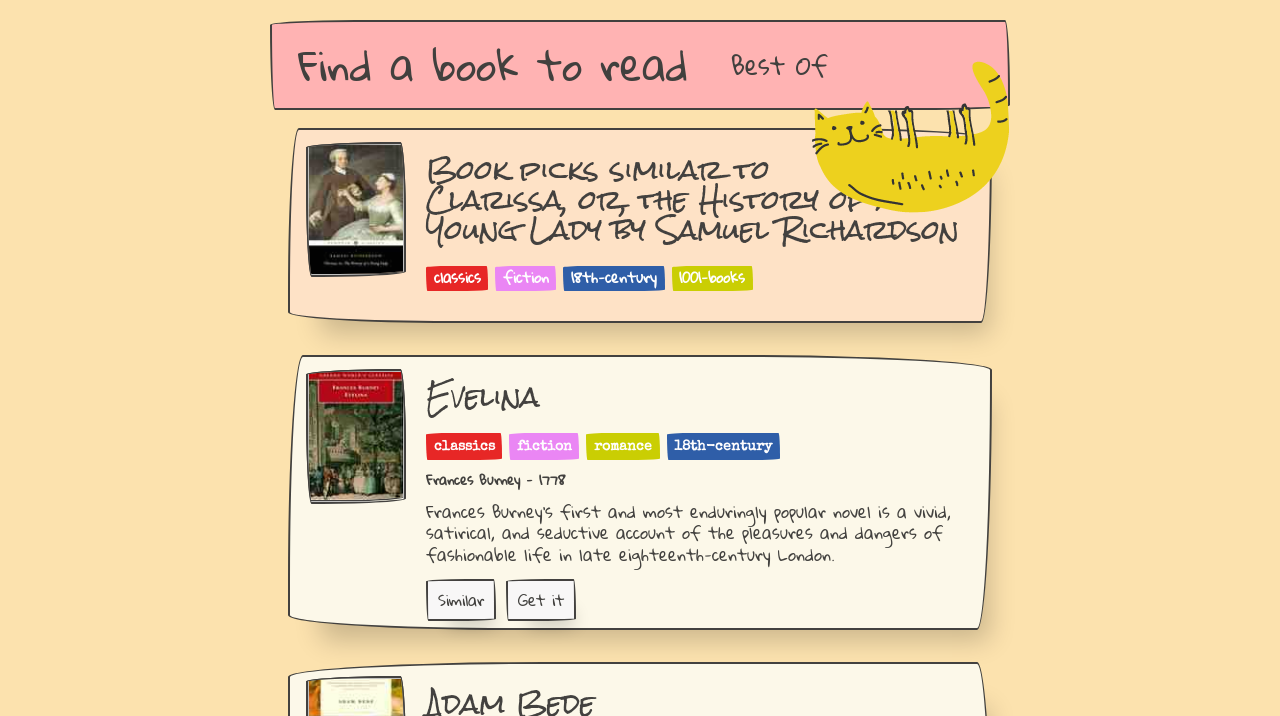What is the purpose of the 'Get it' button?
Refer to the image and provide a detailed answer to the question.

I inferred this by looking at the button 'Get it' next to the 'Similar' button, which suggests that the 'Get it' button is for obtaining the book, possibly for purchase or download.